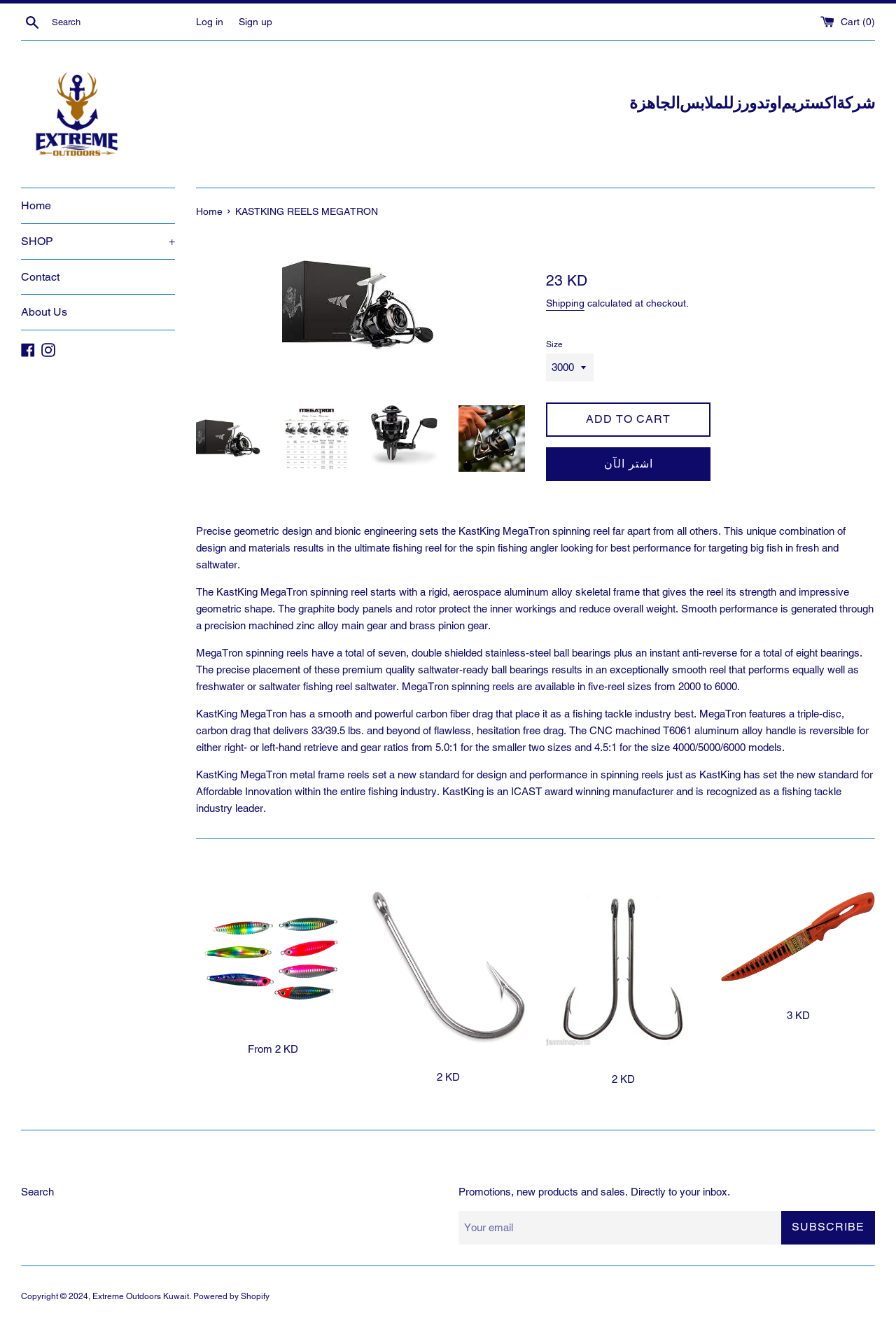Locate the primary heading on the webpage and return its text.

KASTKING REELS MEGATRON